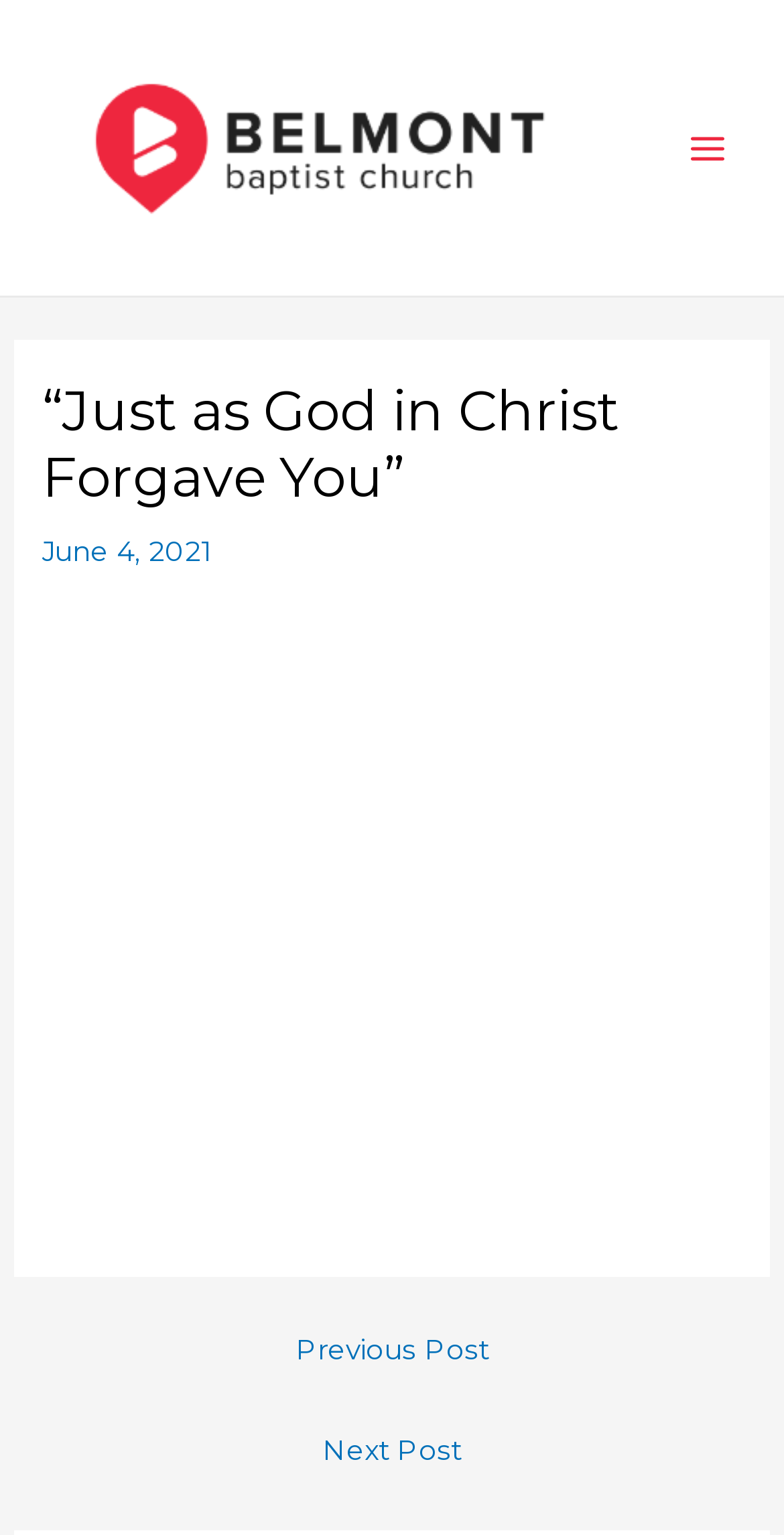Identify the bounding box coordinates for the UI element described as: "Next Post →".

[0.043, 0.926, 0.957, 0.968]